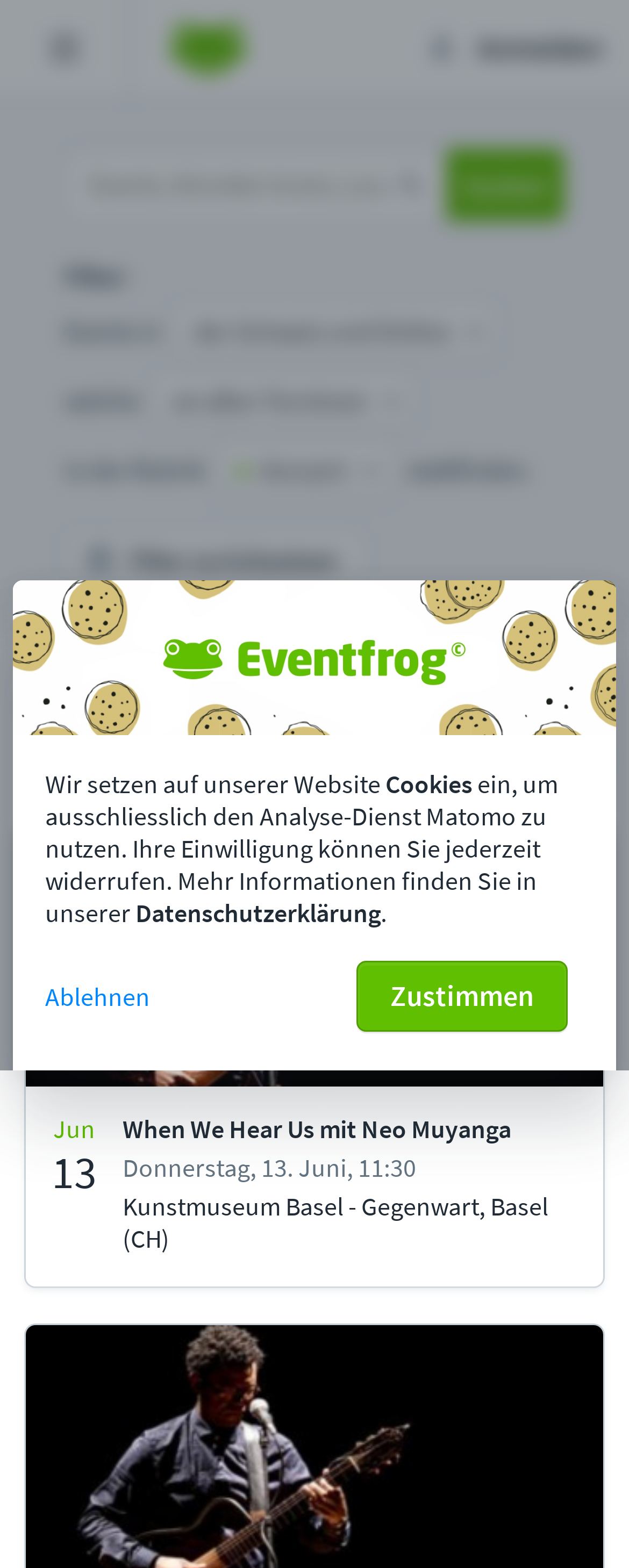Locate the bounding box for the described UI element: "placeholder="Events, Künstler:innen, Locations..."". Ensure the coordinates are four float numbers between 0 and 1, formatted as [left, top, right, bottom].

[0.103, 0.095, 0.71, 0.141]